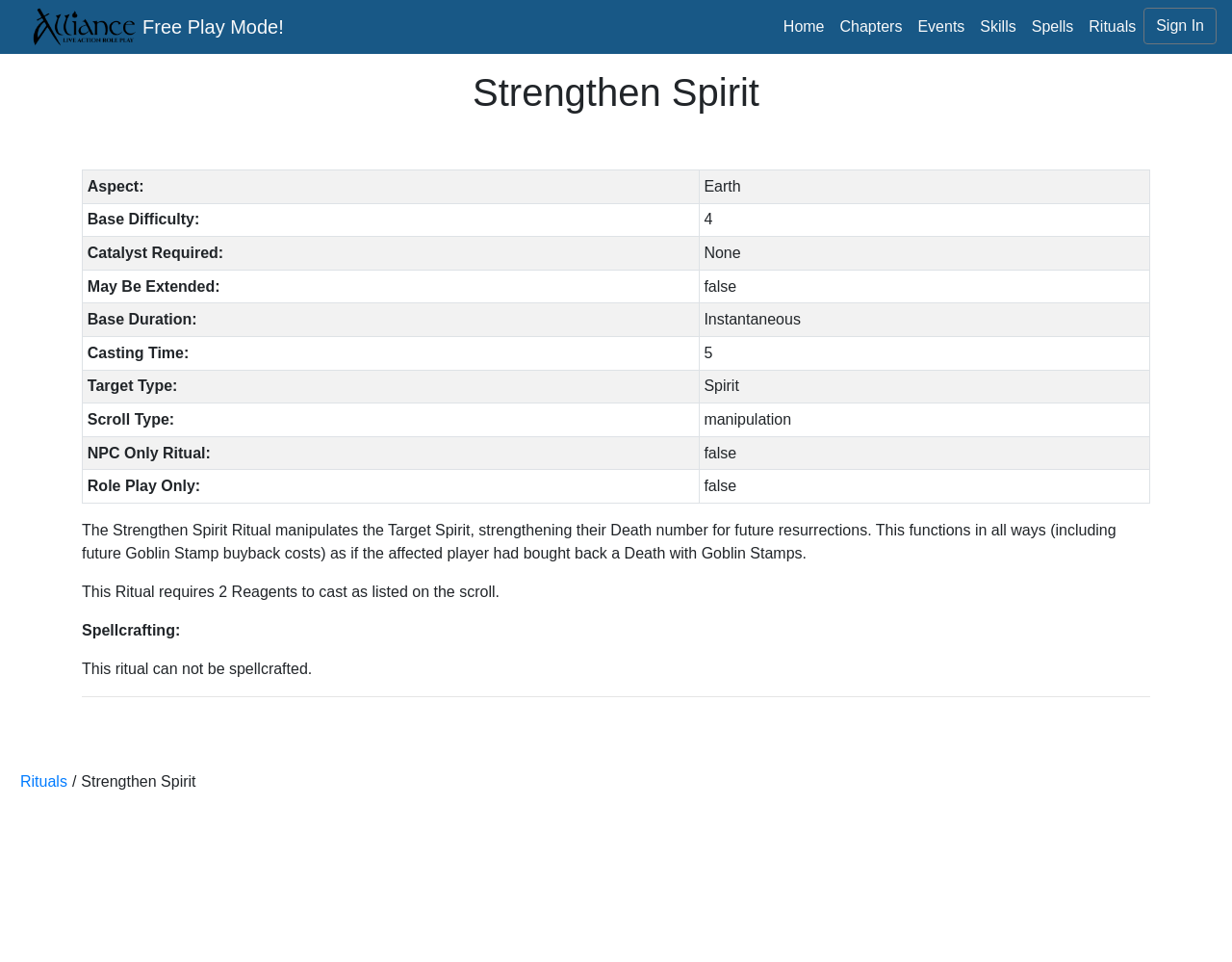Kindly determine the bounding box coordinates of the area that needs to be clicked to fulfill this instruction: "Click the 'Rituals' breadcrumb".

[0.016, 0.804, 0.055, 0.821]